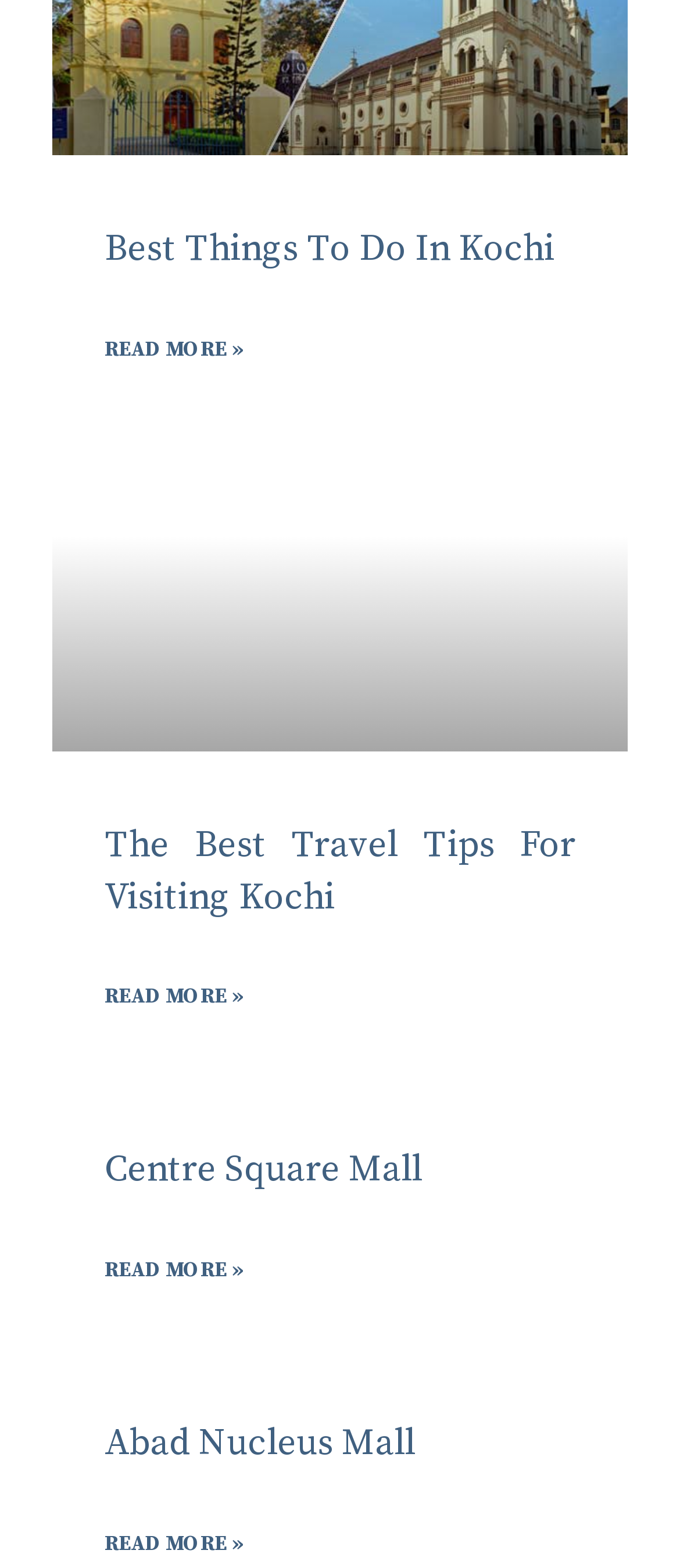Please identify the bounding box coordinates of the area I need to click to accomplish the following instruction: "Explore Centre Square Mall".

[0.154, 0.732, 0.621, 0.761]